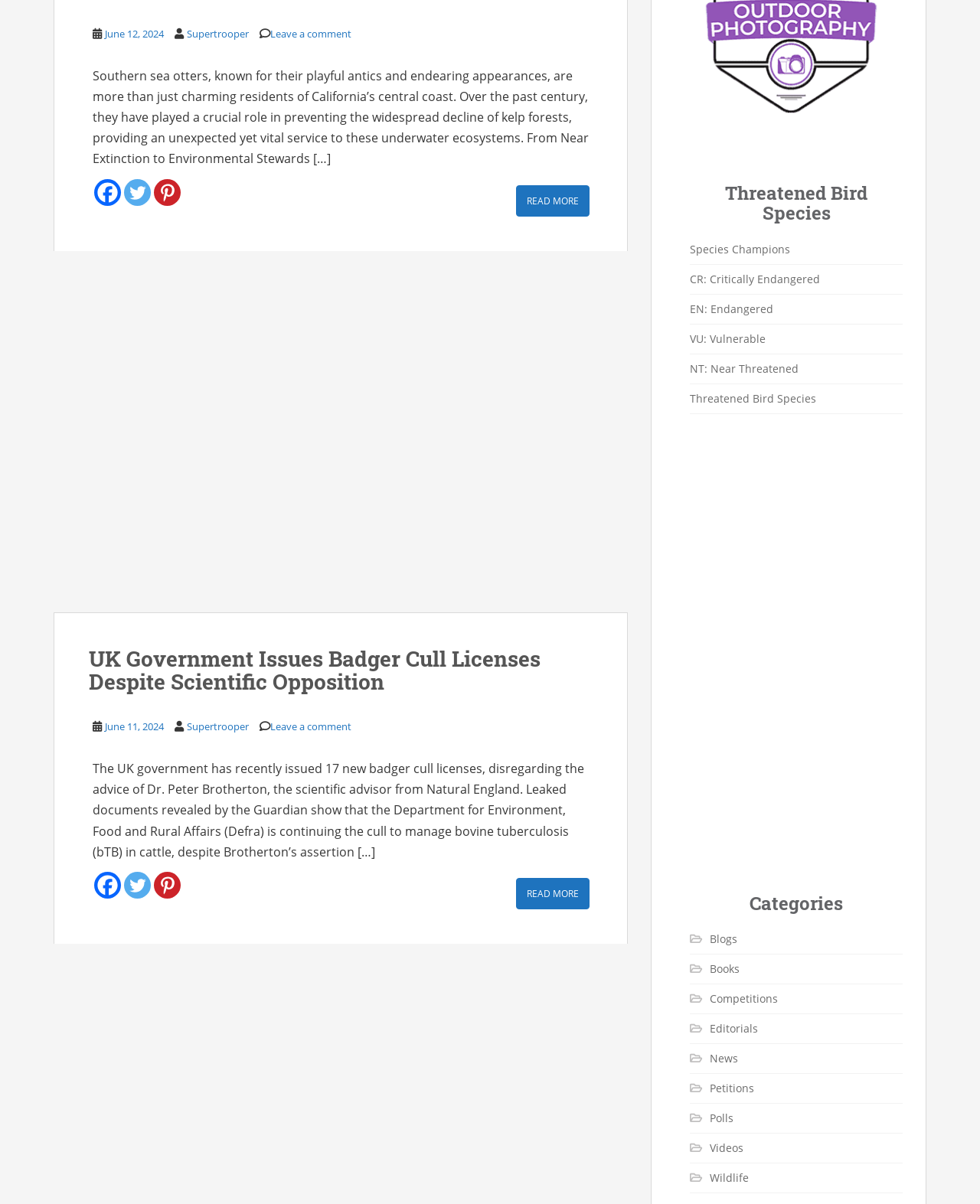Determine the bounding box coordinates of the section I need to click to execute the following instruction: "Click the 'Up' button". Provide the coordinates as four float numbers between 0 and 1, i.e., [left, top, right, bottom].

None